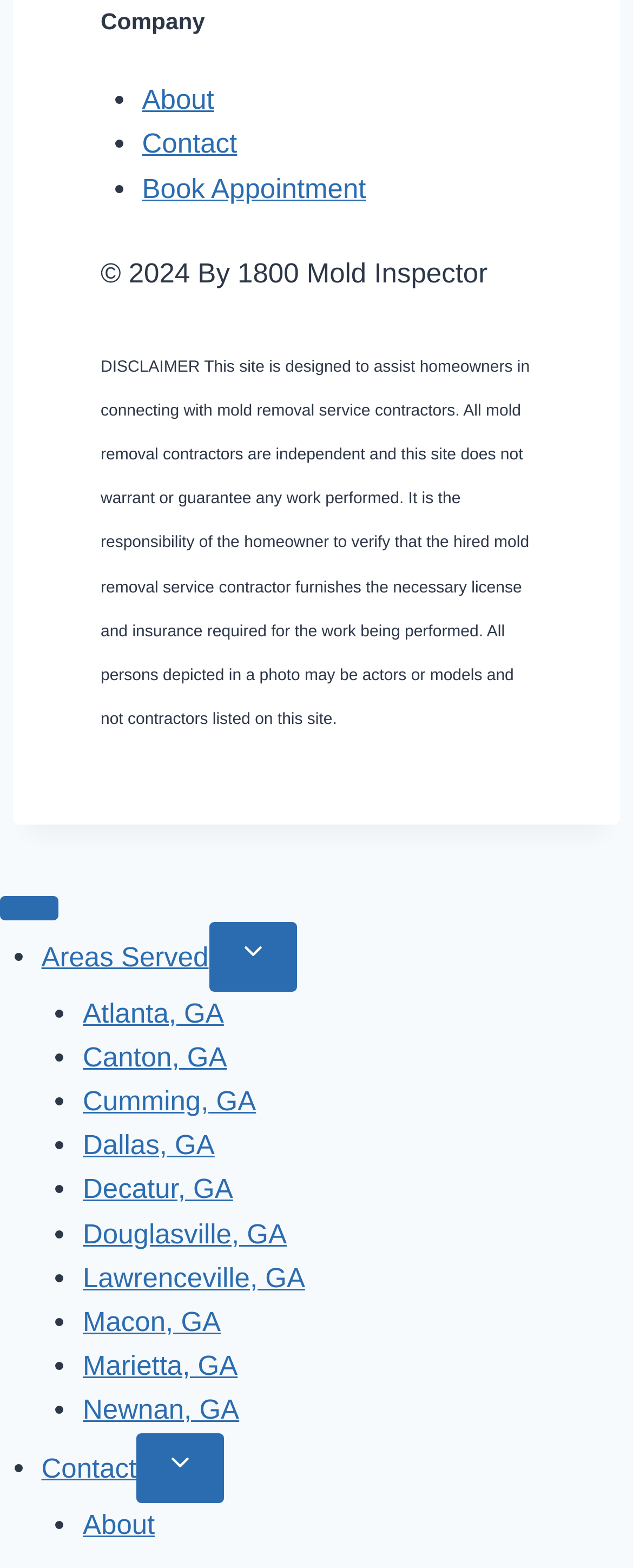Could you locate the bounding box coordinates for the section that should be clicked to accomplish this task: "Click on 'What Does the Term 'Cold Email' Mean?' tab".

None